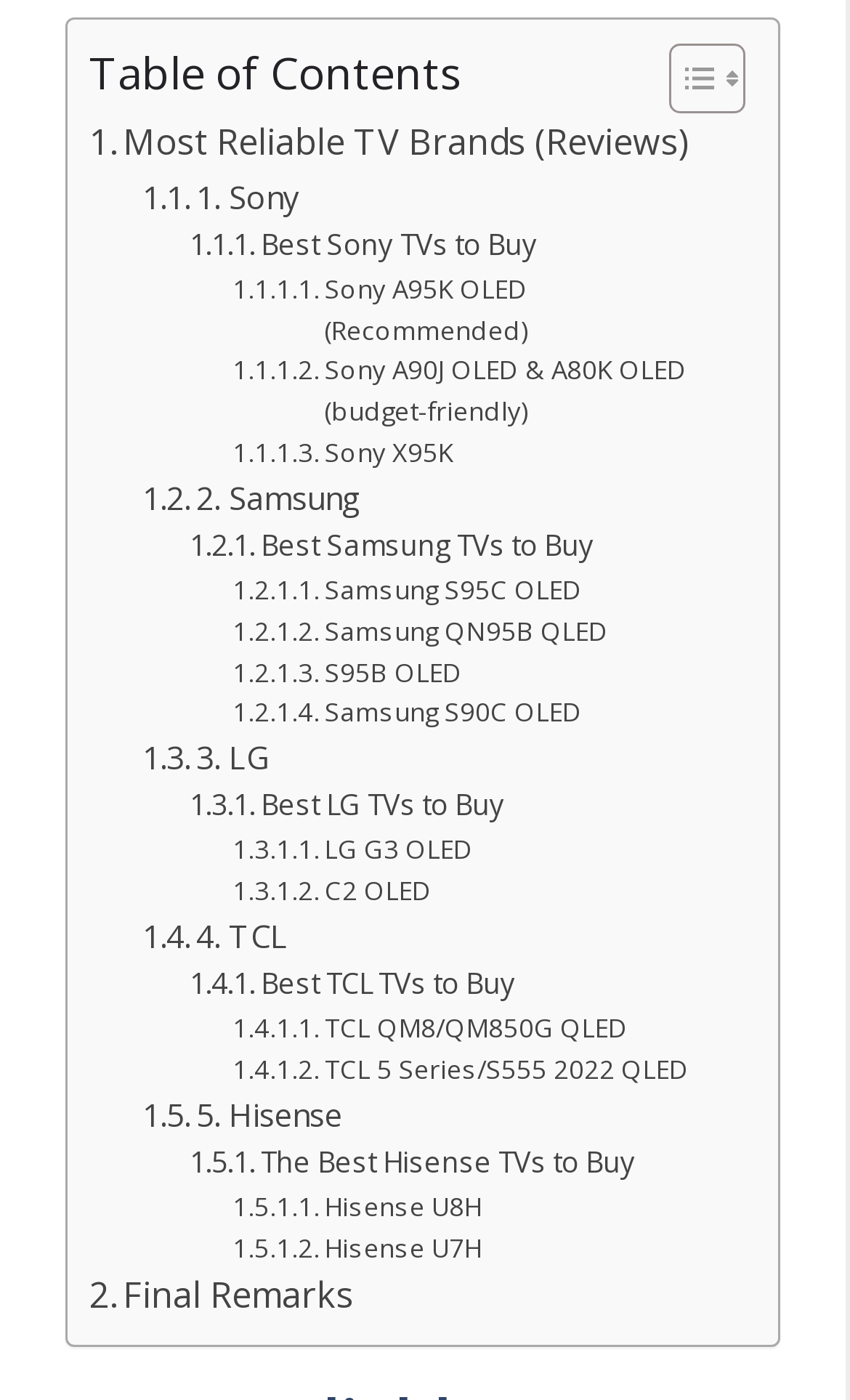Please identify the bounding box coordinates of the clickable area that will fulfill the following instruction: "Explore TCL QM8/QM850G QLED". The coordinates should be in the format of four float numbers between 0 and 1, i.e., [left, top, right, bottom].

[0.273, 0.719, 0.738, 0.749]